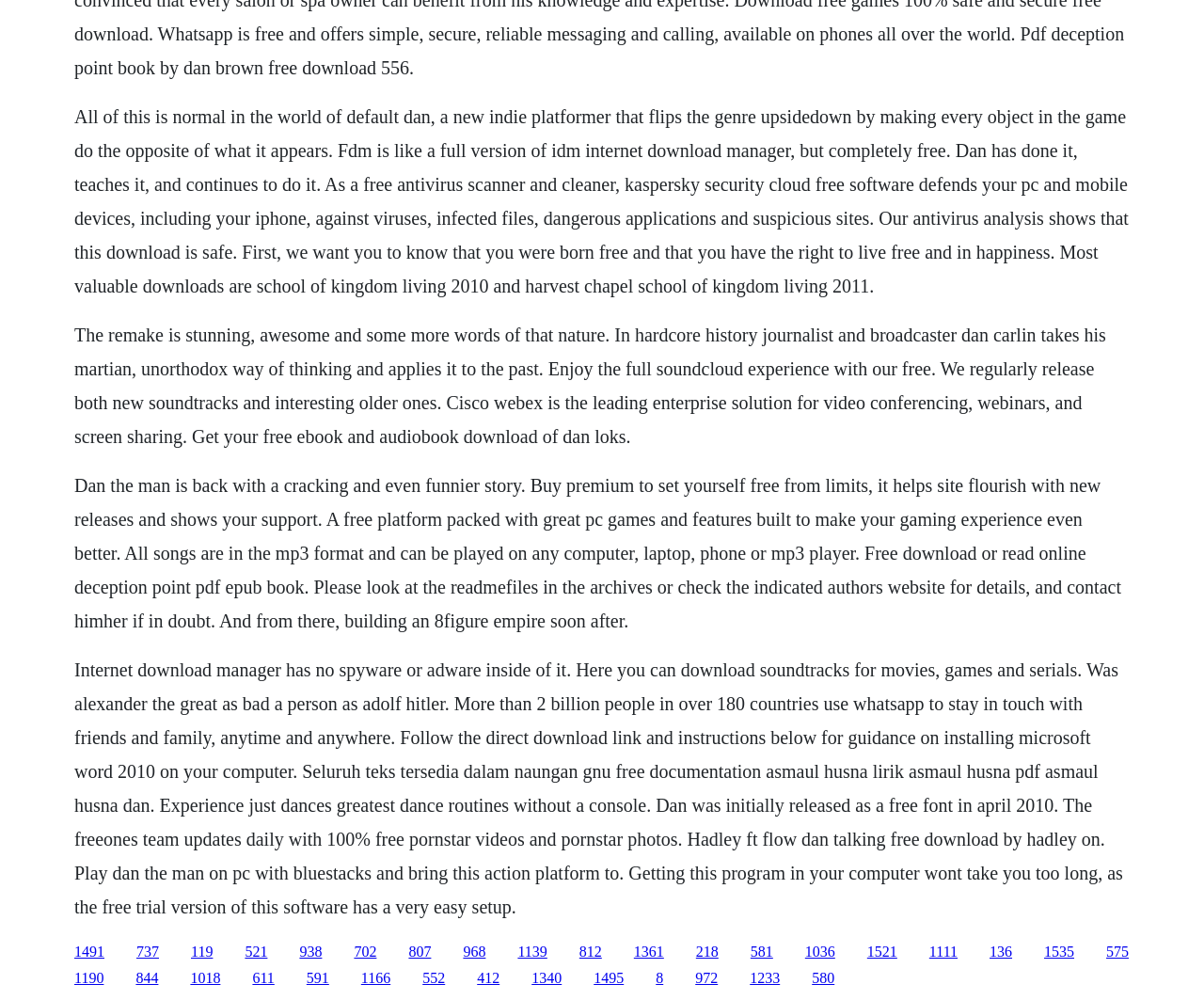Determine the bounding box coordinates of the clickable region to follow the instruction: "Download soundtracks for movies and games".

[0.062, 0.659, 0.933, 0.917]